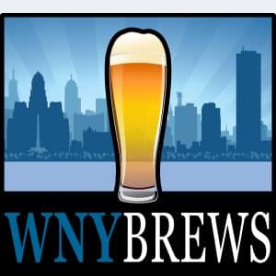What does the skyline in the background represent?
Please answer using one word or phrase, based on the screenshot.

Western New York's urban landscape